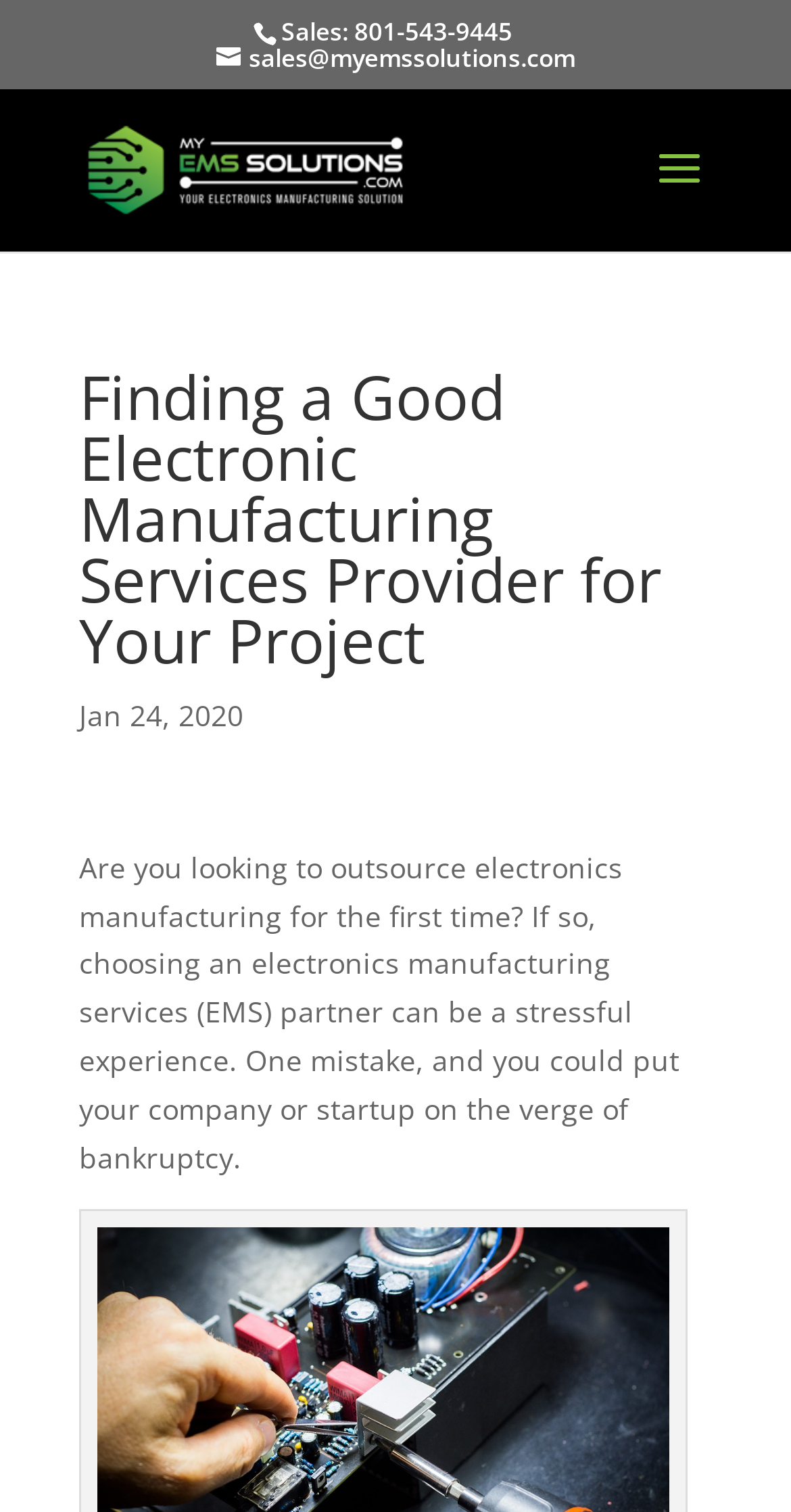Please give a one-word or short phrase response to the following question: 
What is the company's phone number?

801-543-9445